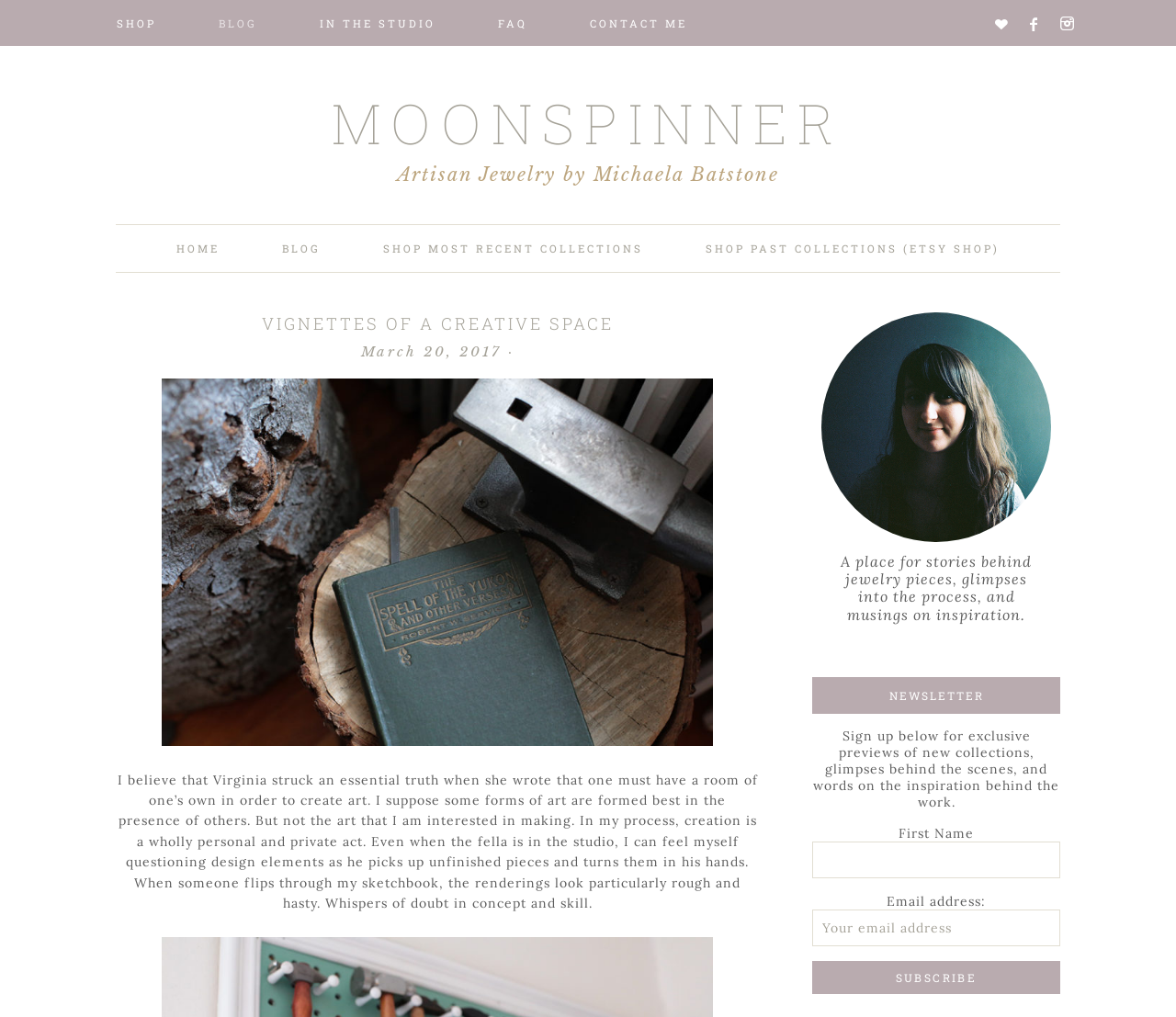Please identify the bounding box coordinates of the area that needs to be clicked to fulfill the following instruction: "Click the 'Car Sales' link."

None